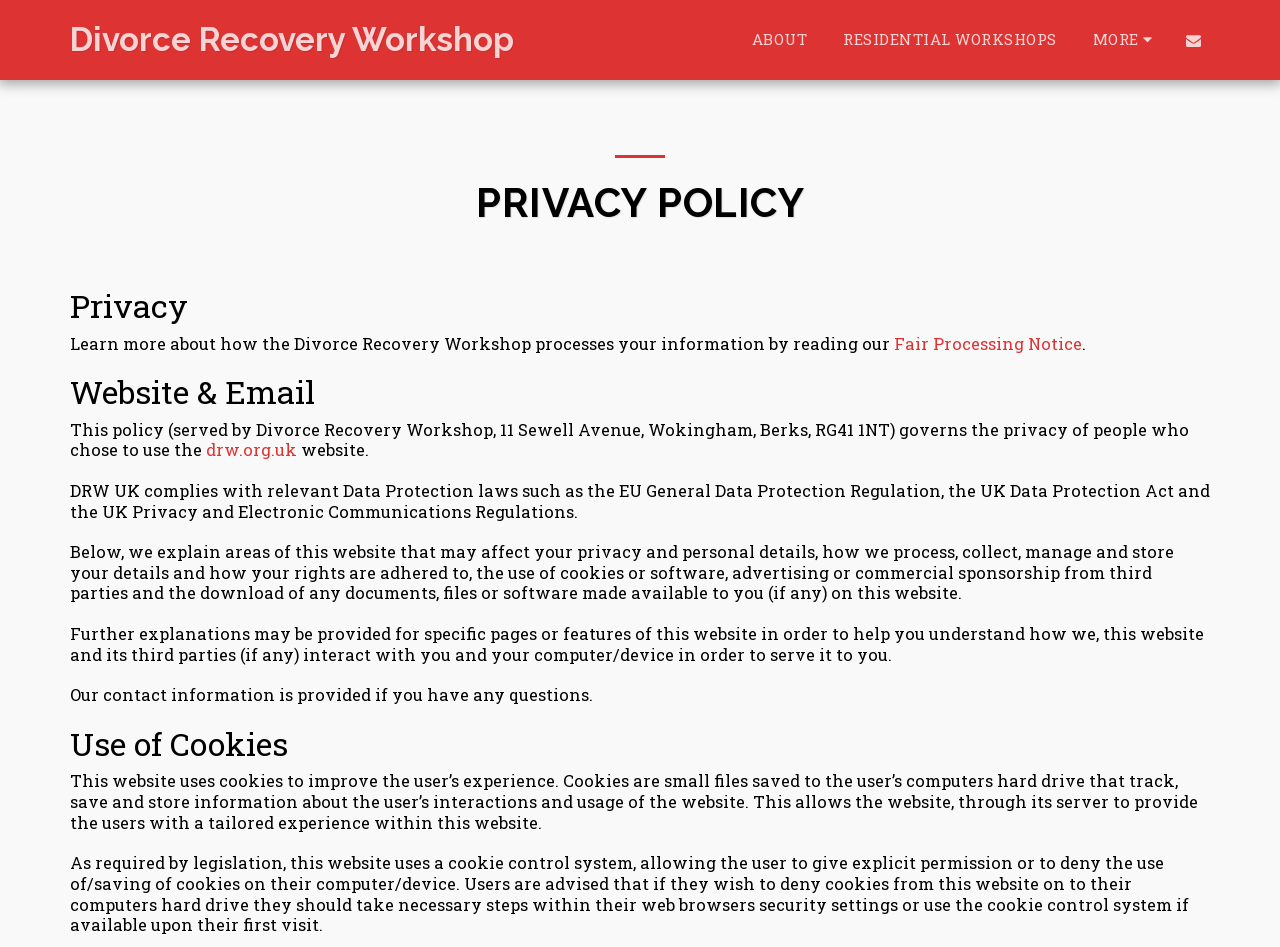Analyze and describe the webpage in a detailed narrative.

The webpage is about the Privacy Policy of the Divorce Recovery Workshop. At the top, there are three links: "ABOUT", "RESIDENTIAL WORKSHOPS", and "MORE" which has a dropdown menu. To the right of these links, there is a button with no text. 

Below these links, there is a horizontal separator line. The main content of the page starts with a heading "PRIVACY POLICY" followed by a subheading "Privacy". 

The page then explains how the Divorce Recovery Workshop processes users' information, with a link to the "Fair Processing Notice". This section is followed by another heading "Website & Email" which describes the website's policy on privacy, including a link to the website "drw.org.uk". 

The page continues to explain how the website complies with relevant Data Protection laws and how it processes, collects, manages, and stores users' details. It also discusses the use of cookies, advertising, and the download of documents or software. 

Further down, there are additional sections explaining how the website interacts with users and their computers, and providing contact information for any questions. The final section is about the "Use of Cookies", explaining how the website uses cookies to improve the user's experience and how users can control the use of cookies.